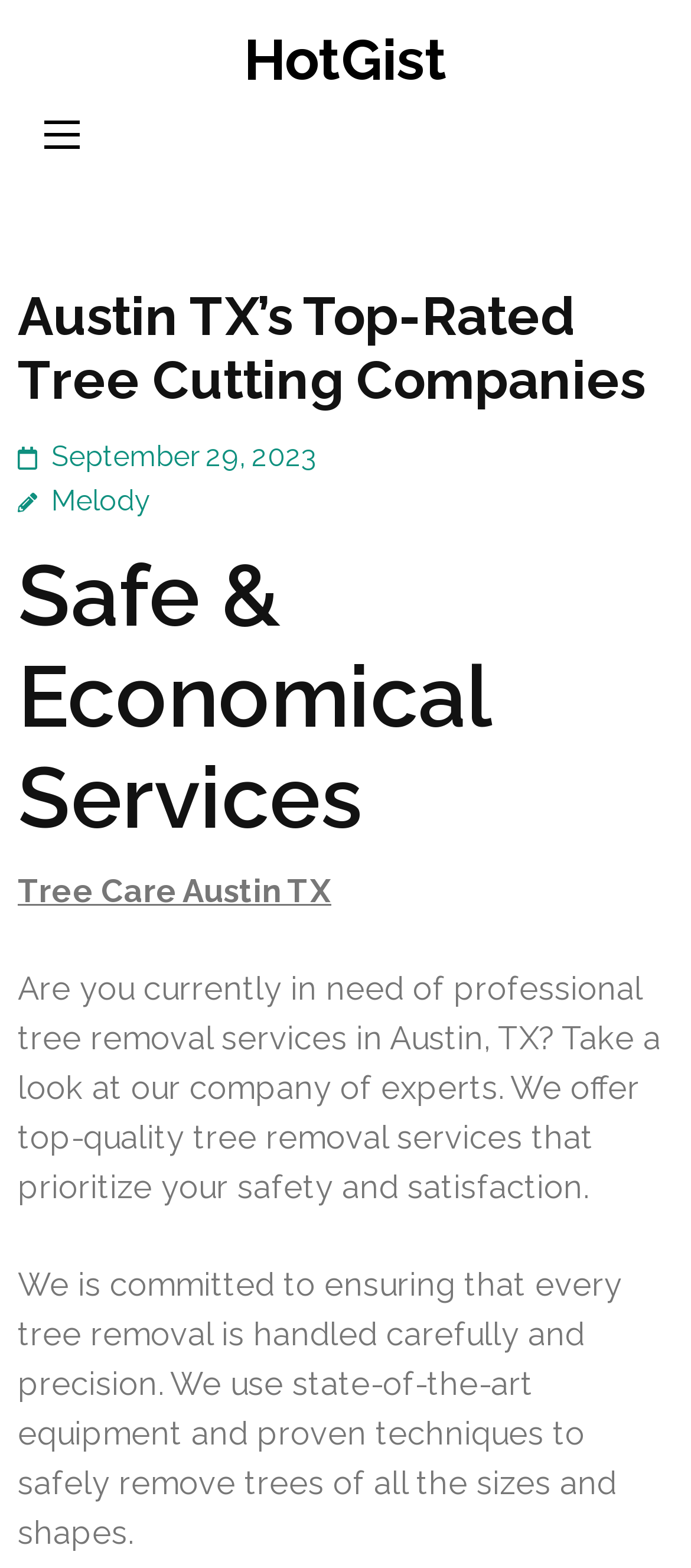Please determine the bounding box coordinates for the UI element described as: "Melody".

[0.026, 0.309, 0.218, 0.33]